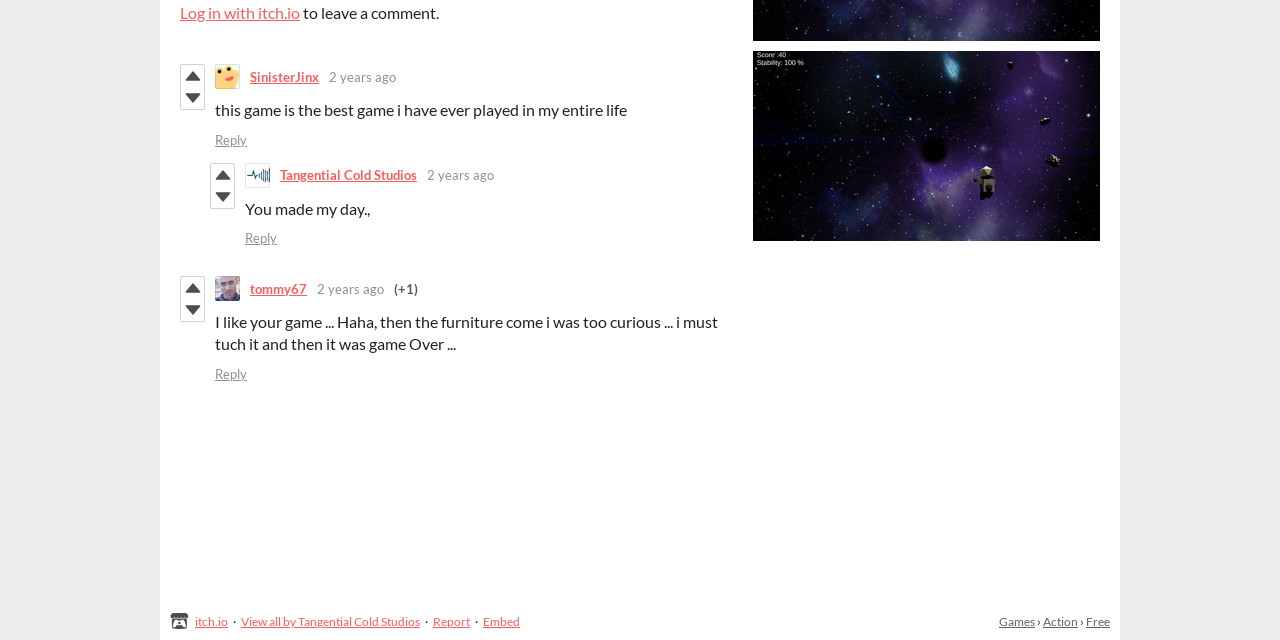Please locate the UI element described by "parent_node: Tangential Cold Studios" and provide its bounding box coordinates.

[0.191, 0.254, 0.211, 0.293]